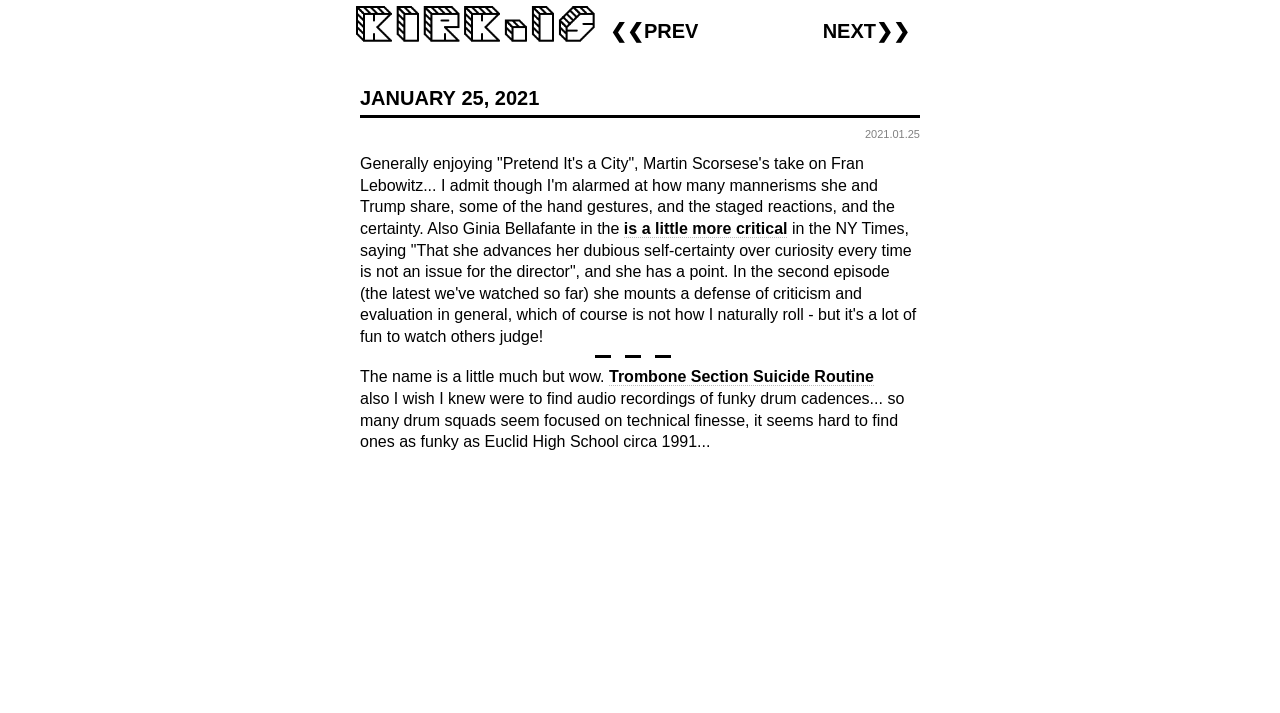Locate the bounding box coordinates of the UI element described by: "parent_node: ❮❮prev". Provide the coordinates as four float numbers between 0 and 1, formatted as [left, top, right, bottom].

[0.281, 0.031, 0.477, 0.075]